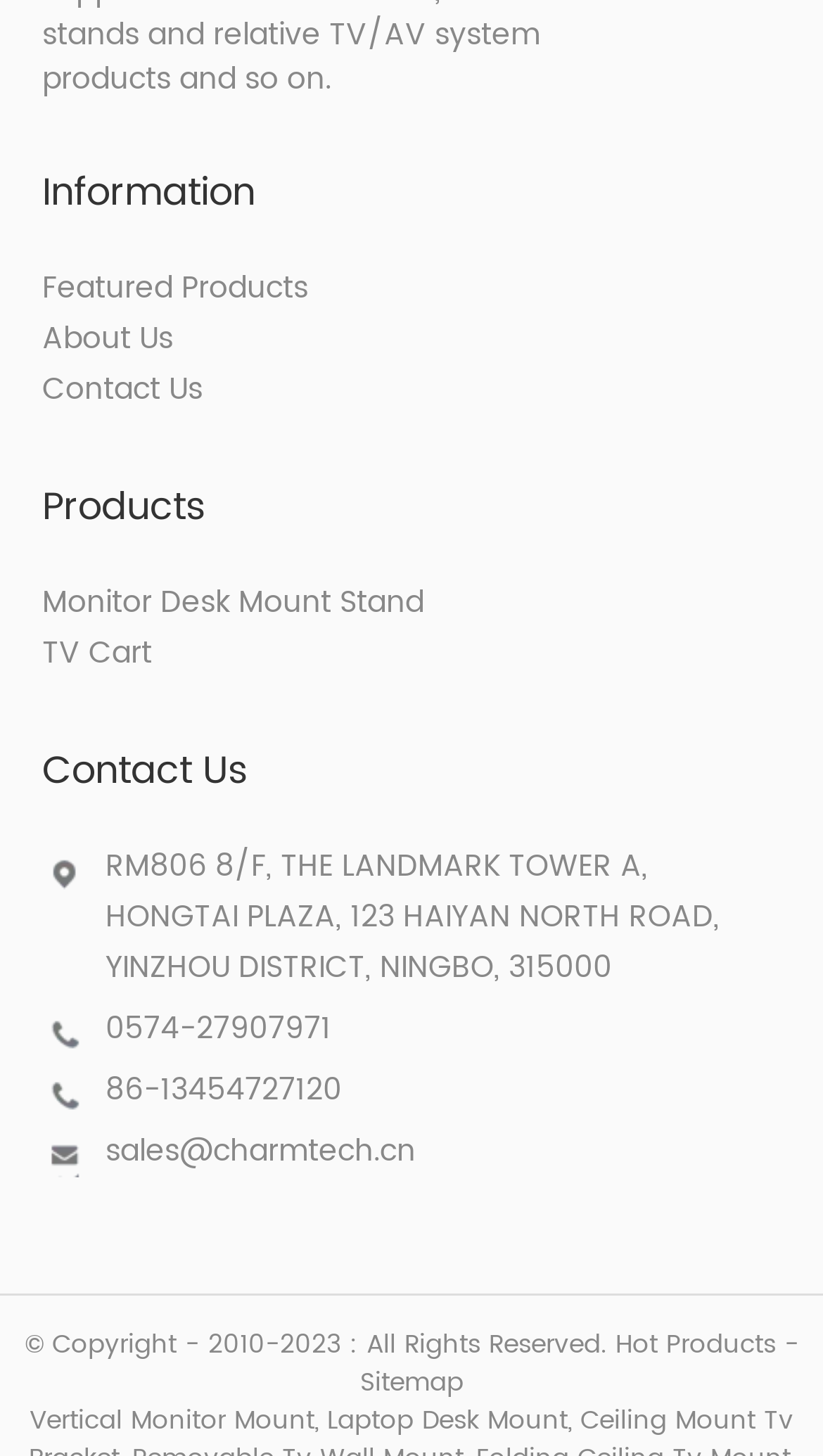What is the email address listed?
Look at the image and provide a short answer using one word or a phrase.

sales@charmtech.cn